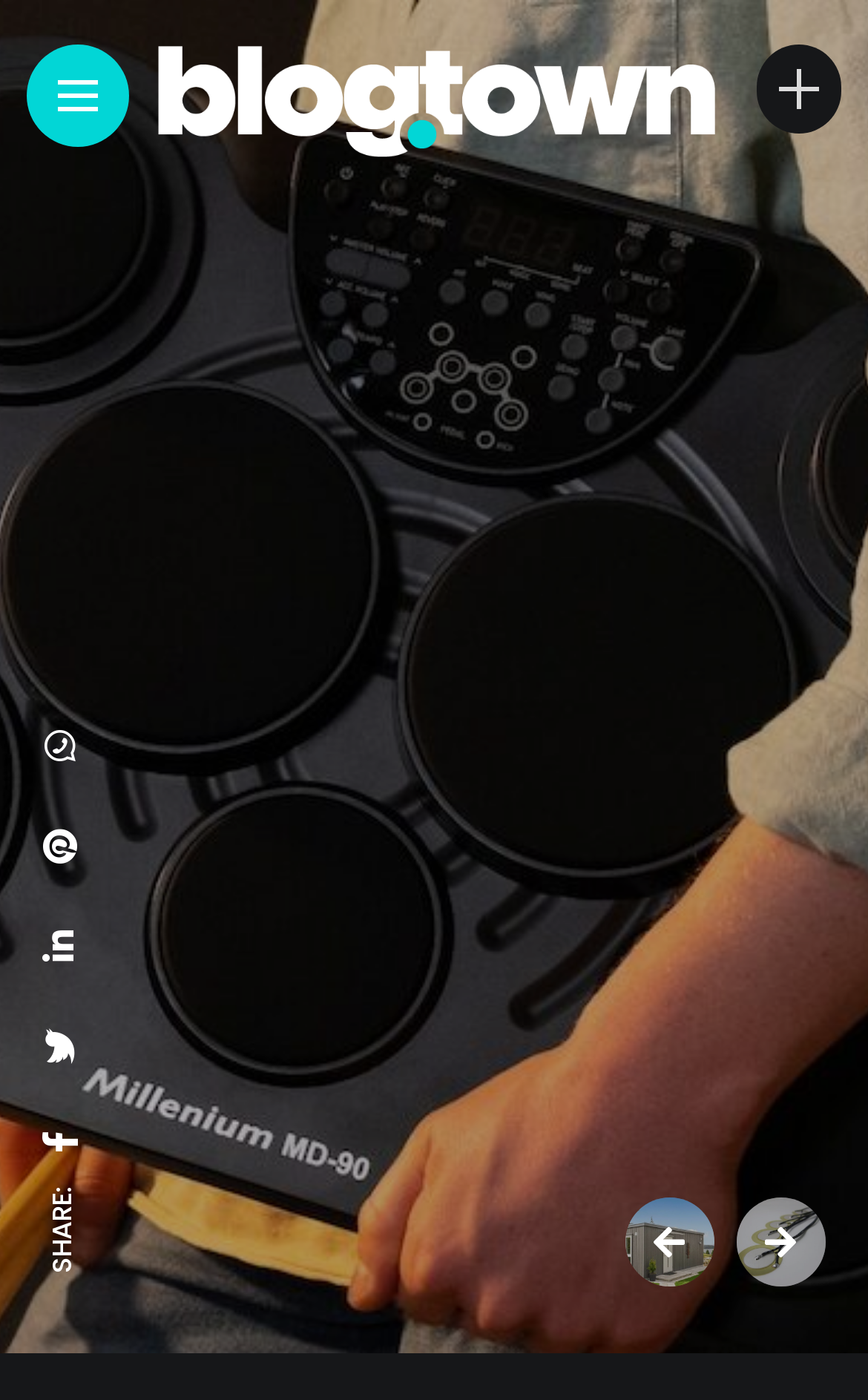What is the name of the blog?
Please provide a single word or phrase based on the screenshot.

BlogTown